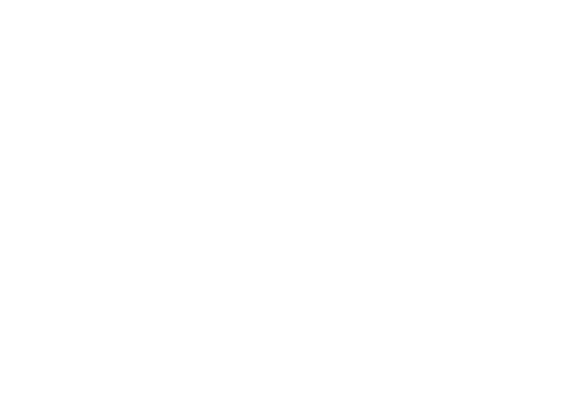Offer a detailed explanation of the image.

The image showcases a stunning **Square Vintage Tapestry Rug** designed by the renowned 20th-century artist **Corneille**. This particular piece, identified as model **49544**, carries the essence of Scandinavian Surrealism, exuding a captivating charm and artistry that is characteristic of Corneille's work. 

The rug is marked by its vibrant colors and intricate patterns, making it an exceptional centerpiece for any room. Its dimensions are **6 ft 10 in x 6 ft 10 in (2.08 m x 2.08 m)**, providing ample coverage for both aesthetic and functional purposes. With a rich history dating back to **circa 1950**, this piece merges artistic significance with practical design, appealing to collectors and design enthusiasts alike. 

Available for purchase at a price of **$9,500.00**, this rug not only serves as a piece of flooring but also as a significant work of art that embodies the innovative spirit of mid-century design.